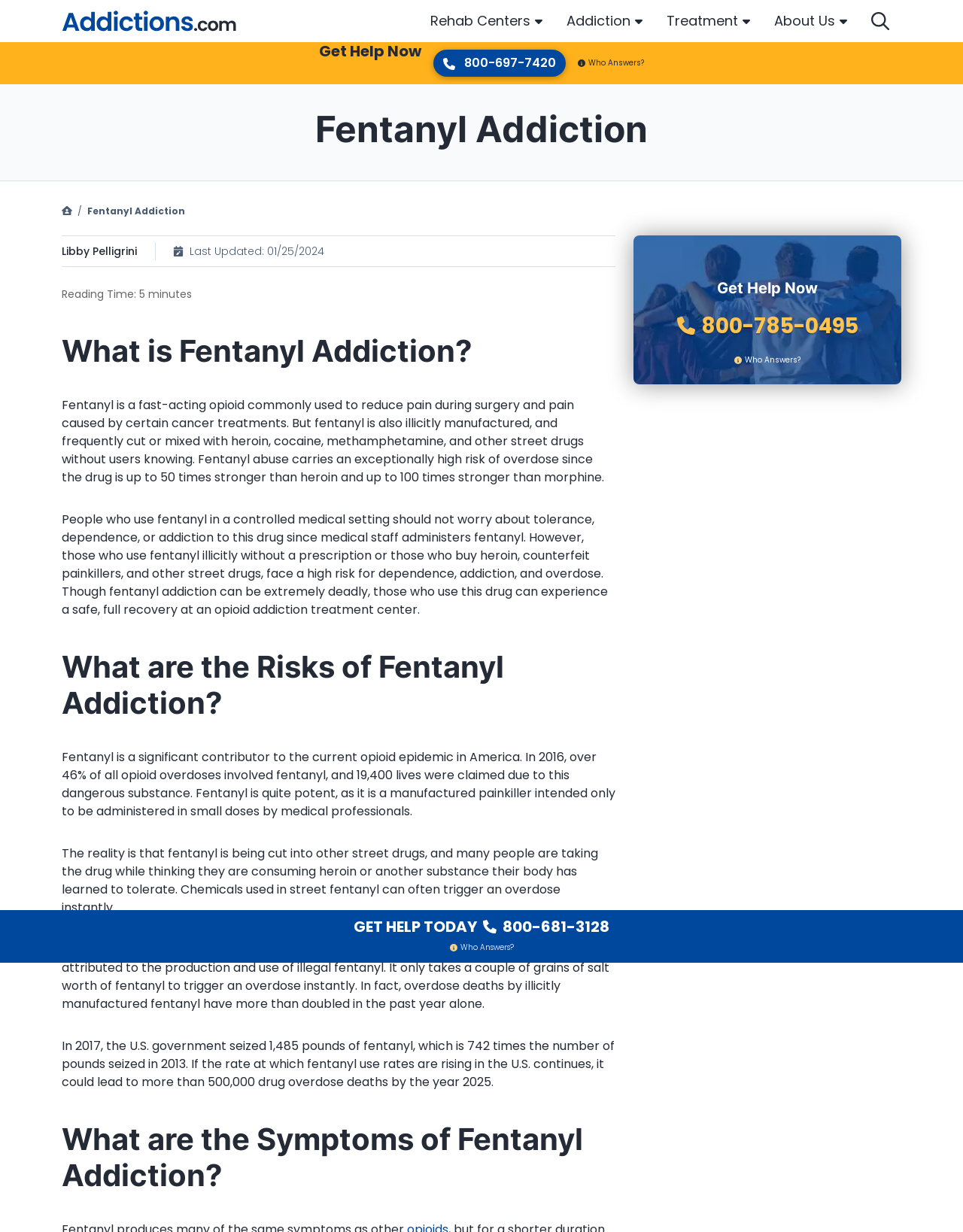Please give a short response to the question using one word or a phrase:
What is the phone number to get help now?

800-697-7420